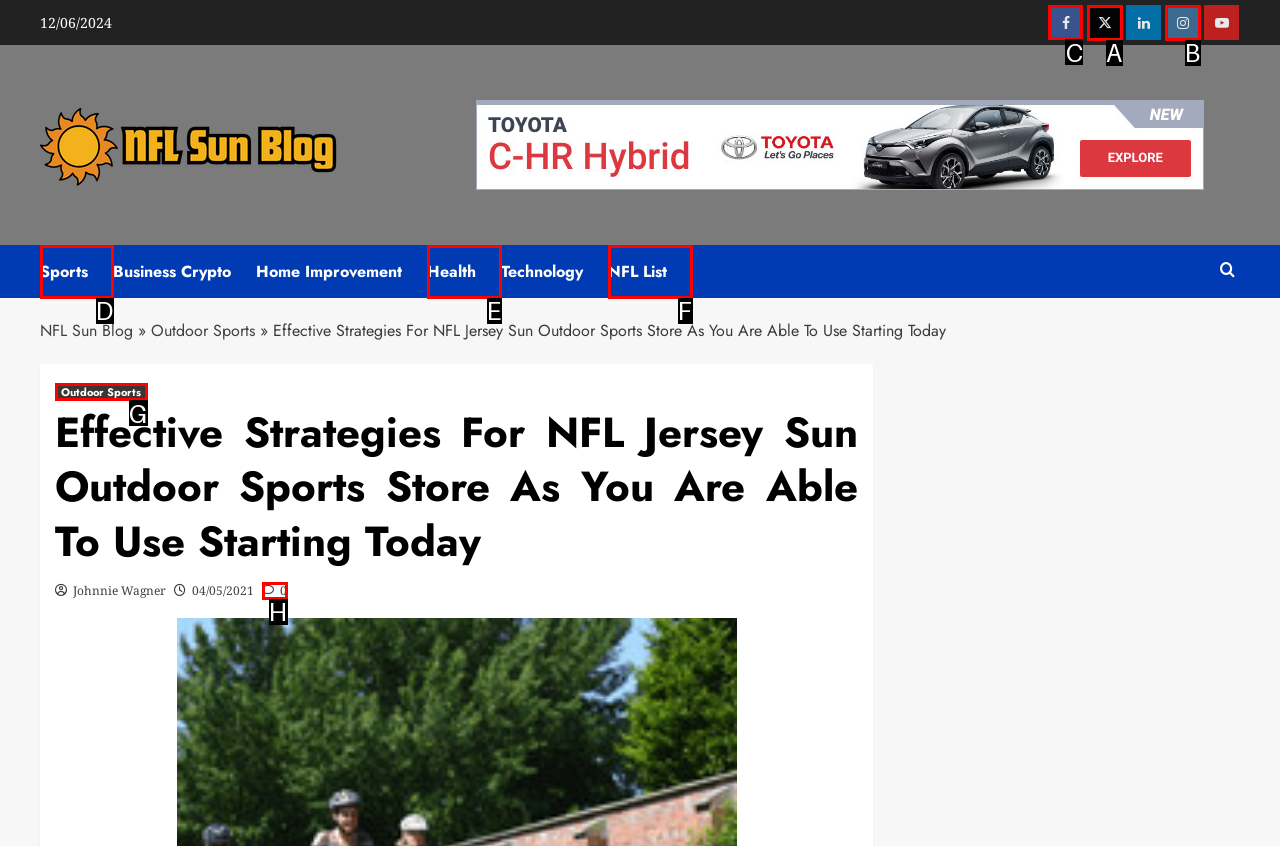Tell me the correct option to click for this task: Click on Facebook link
Write down the option's letter from the given choices.

C